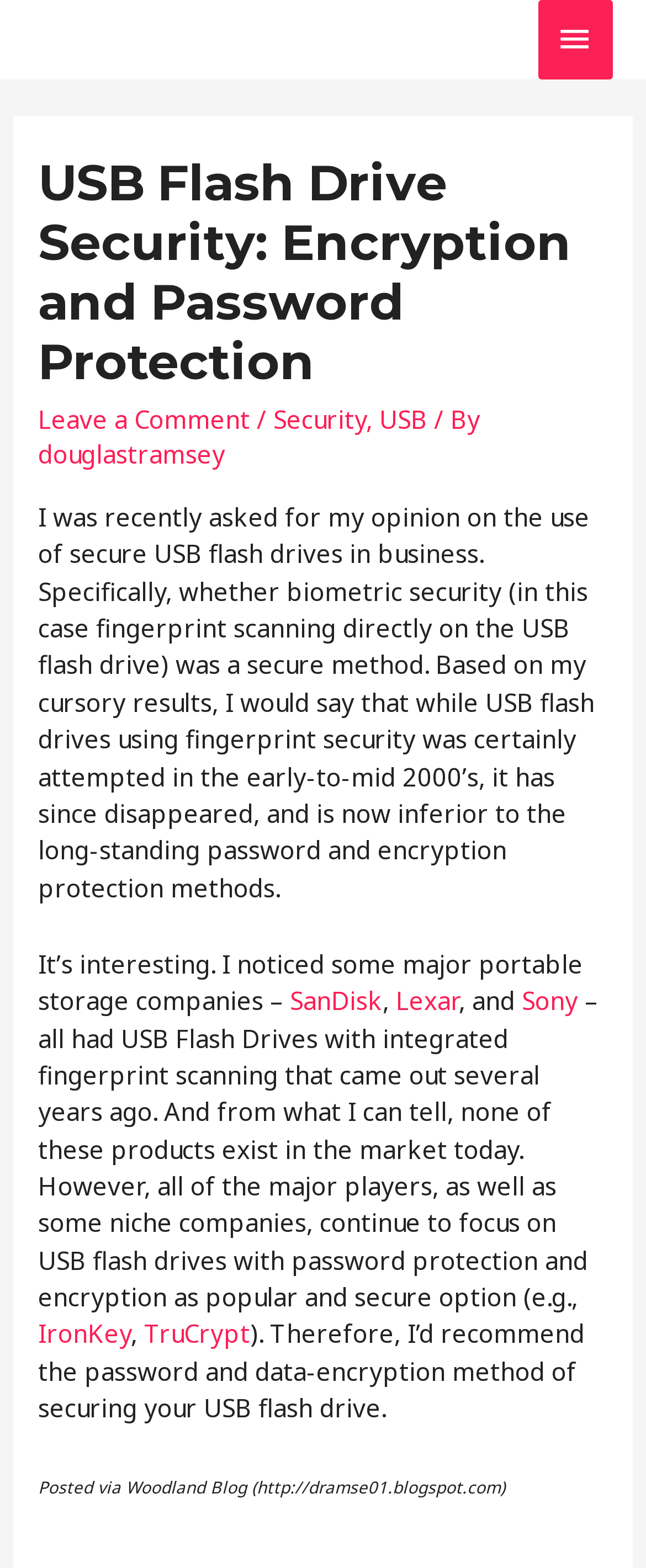Determine the bounding box coordinates for the clickable element to execute this instruction: "Click the main menu button". Provide the coordinates as four float numbers between 0 and 1, i.e., [left, top, right, bottom].

[0.832, 0.0, 0.949, 0.05]